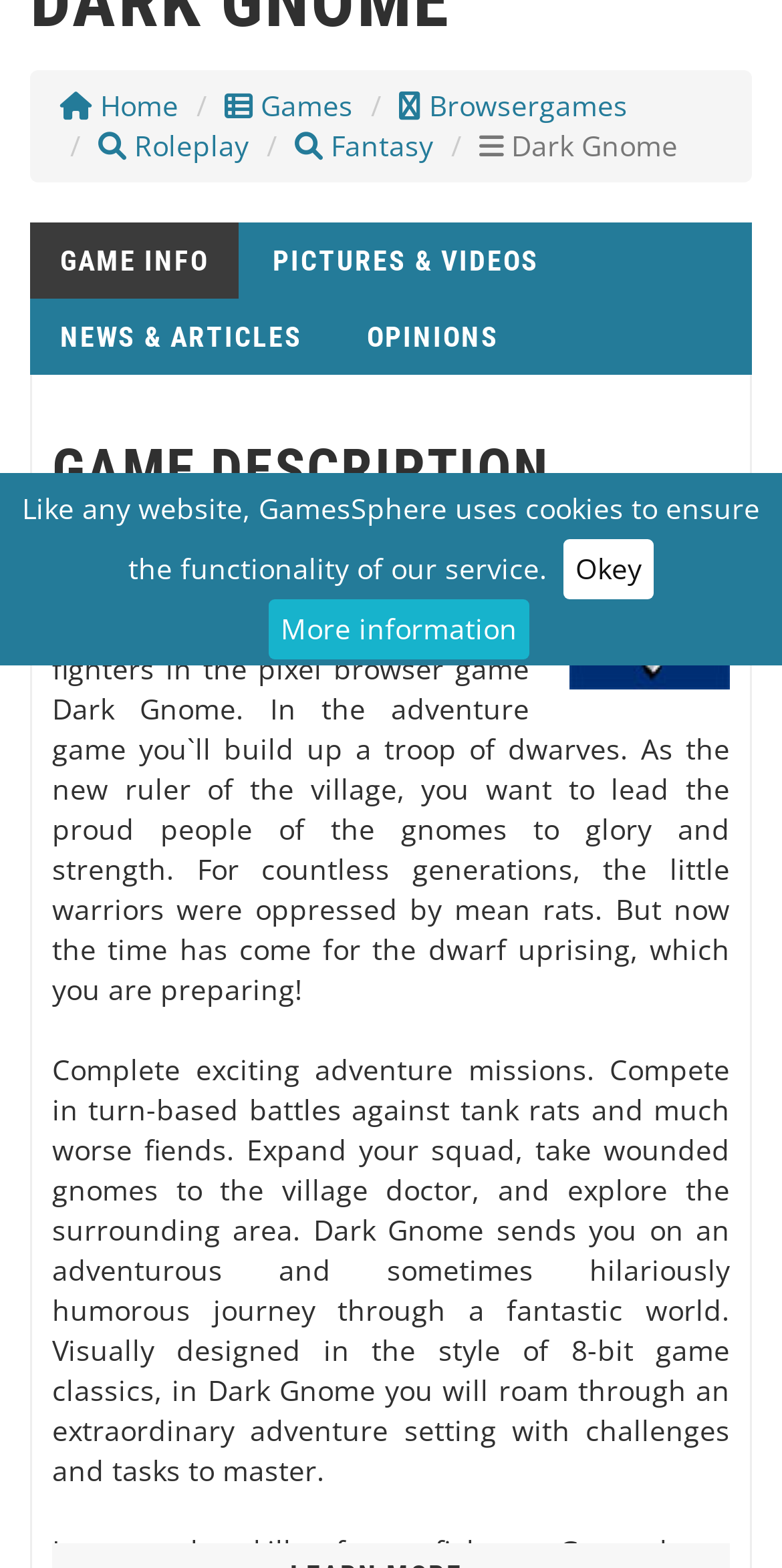Given the element description 2005-02-10, predict the bounding box coordinates for the UI element in the webpage screenshot. The format should be (top-left x, top-left y, bottom-right x, bottom-right y), and the values should be between 0 and 1.

None